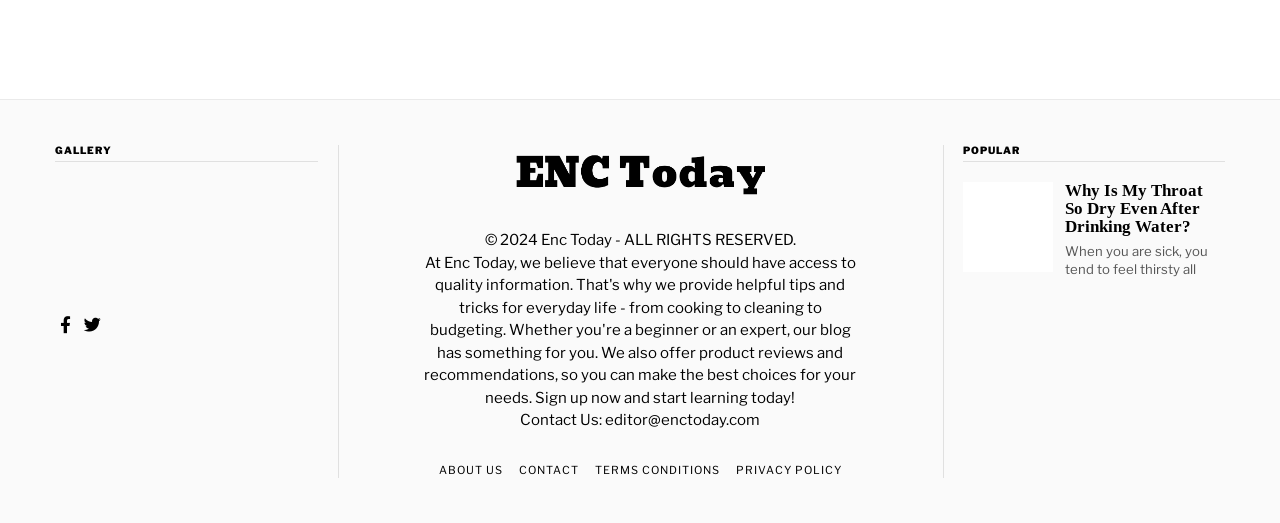Could you specify the bounding box coordinates for the clickable section to complete the following instruction: "Click the 'GALLERY' heading"?

[0.043, 0.278, 0.248, 0.31]